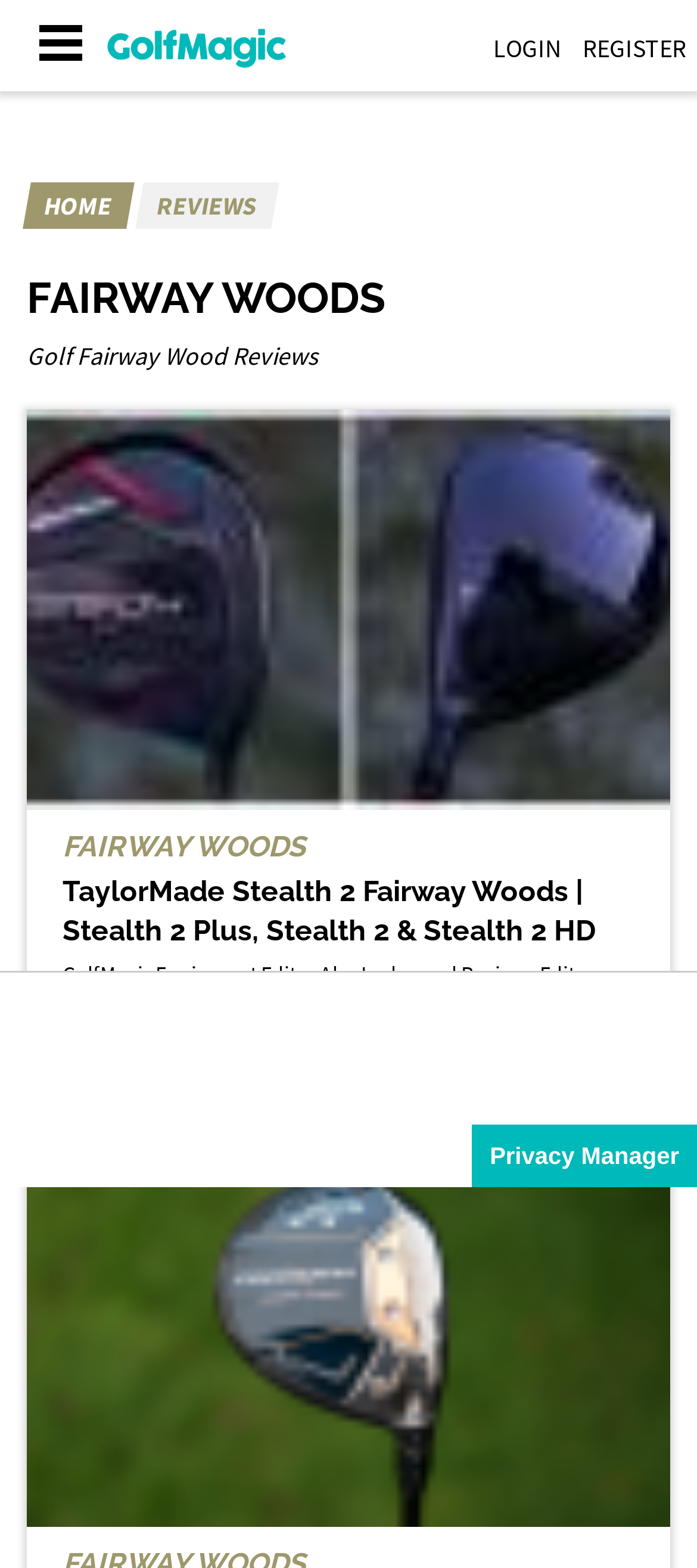What is the purpose of the 'Privacy Manager' button?
From the details in the image, answer the question comprehensively.

The 'Privacy Manager' button is located at the bottom right corner of the webpage, with bounding box coordinates [0.677, 0.717, 1.0, 0.757], and its purpose is to manage privacy settings, although the exact details are not specified on the webpage.